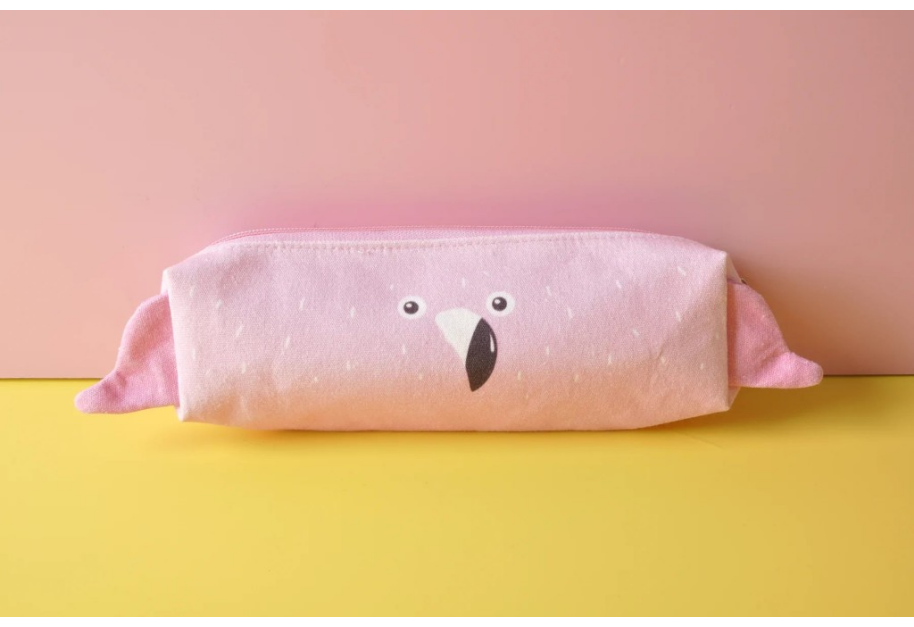Provide a thorough and detailed caption for the image.

This charming pencil case, designed in a cute pink theme, showcases whimsical details that are sure to delight students of all ages. Adorned with a playful face featuring eyes and a beak, the case mimics a lively character that adds a touch of fun to school supplies. Its rectangular shape and soft fabric provide ample space for organizing pens, pencils, and other small stationery essentials. The zipper closure ensures that items are securely stored, making it both practical and aesthetically appealing. Perfect for those seeking a blend of functionality and playful design, this pencil case is an excellent choice for keeping art and writing tools organized in style.